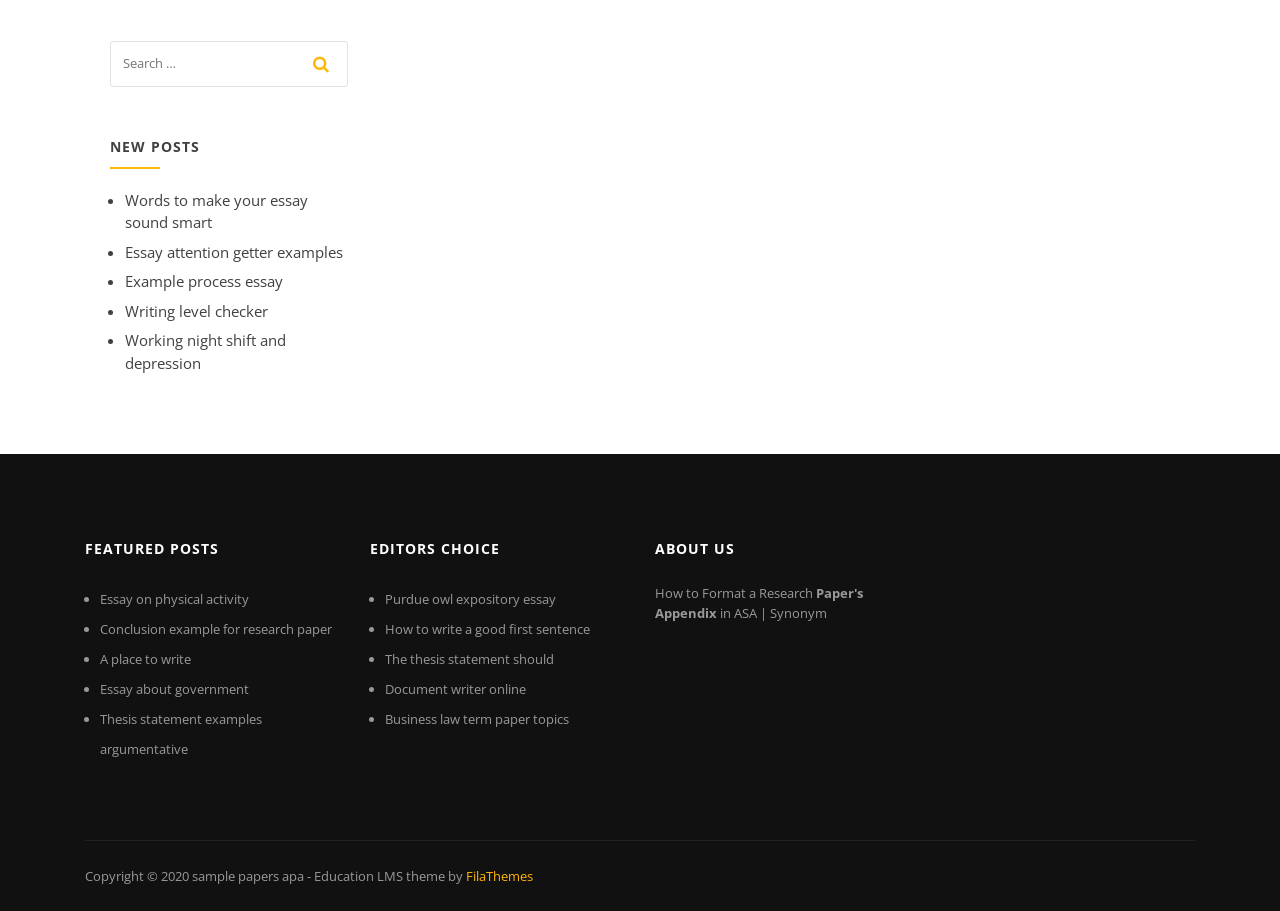Pinpoint the bounding box coordinates of the clickable area necessary to execute the following instruction: "explore the 'FEATURED POSTS' section". The coordinates should be given as four float numbers between 0 and 1, namely [left, top, right, bottom].

[0.066, 0.581, 0.266, 0.625]